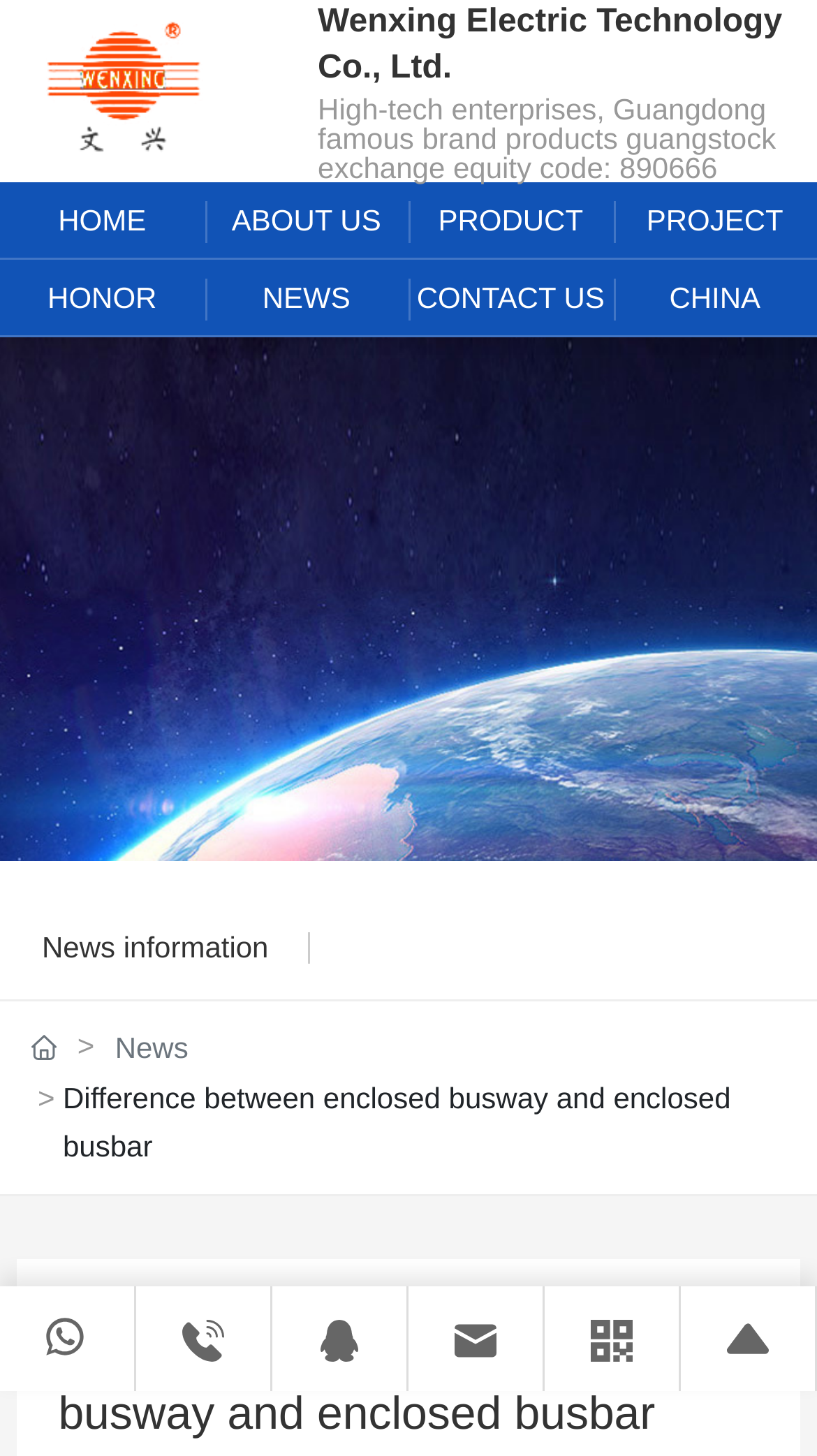How many images are there in the news section?
Refer to the image and answer the question using a single word or phrase.

7